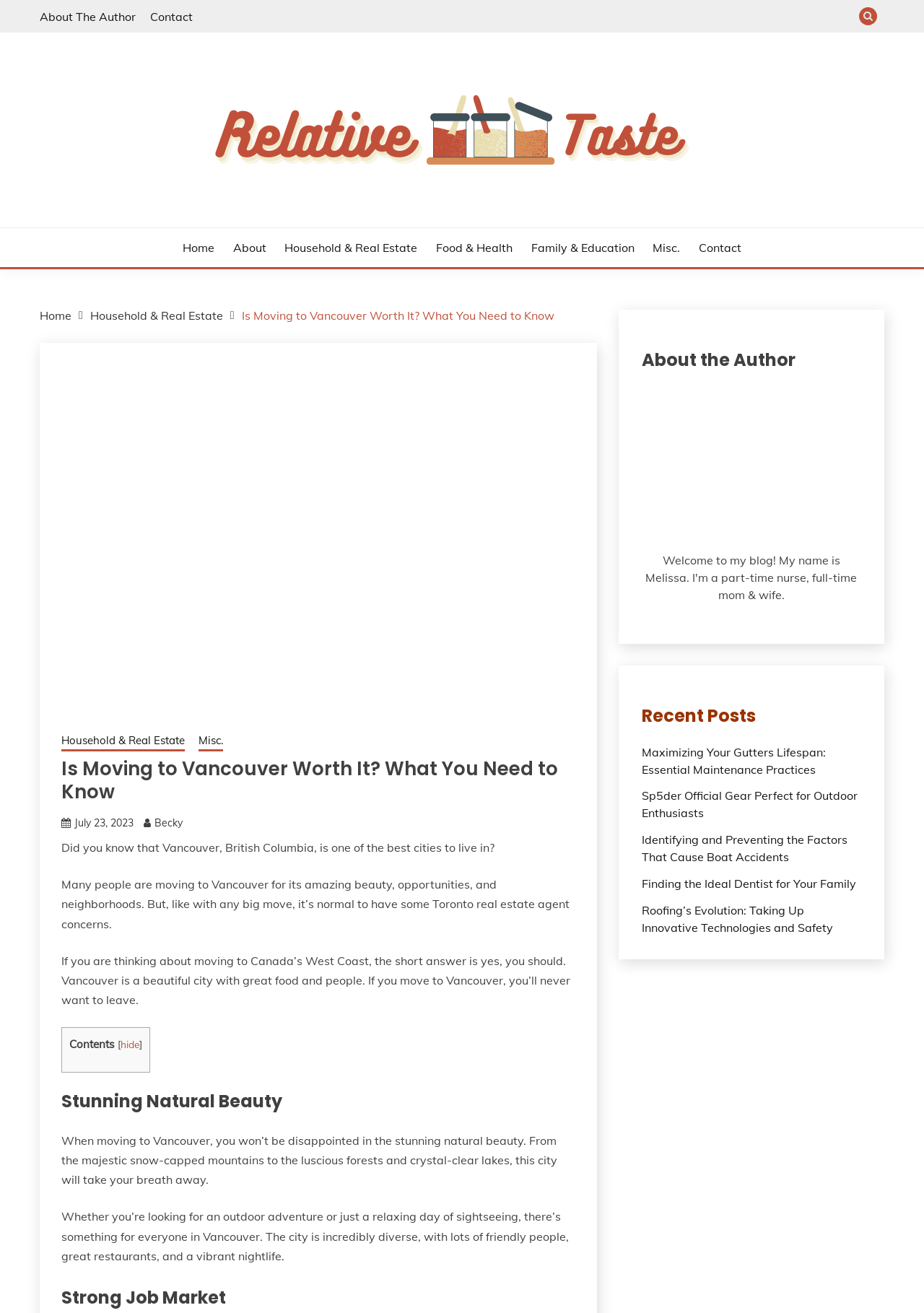What is the date of the article?
Refer to the image and provide a one-word or short phrase answer.

July 23, 2023